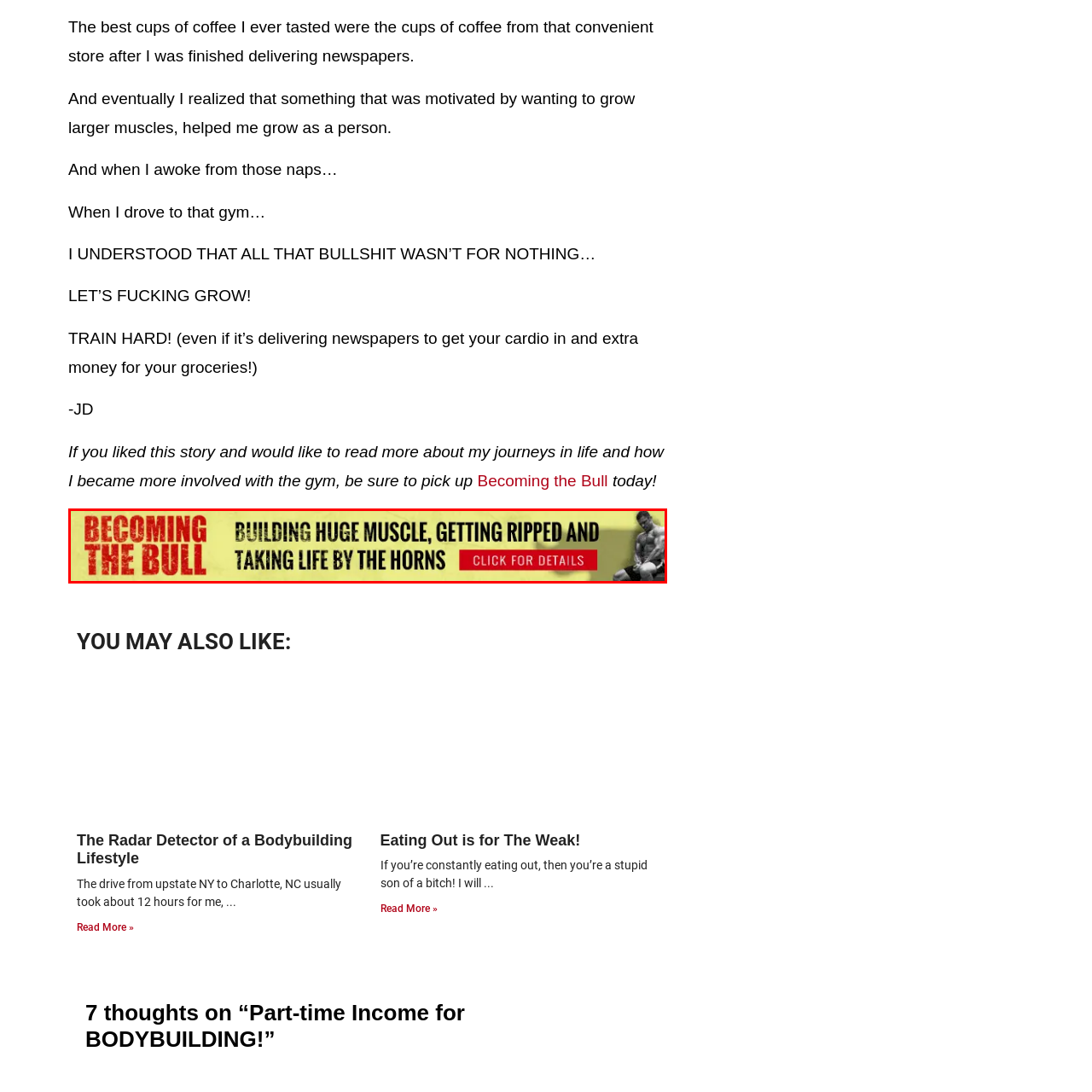Look closely at the image surrounded by the red box, What does the tagline of the ebook suggest? Give your answer as a single word or phrase.

Bodybuilding and personal growth